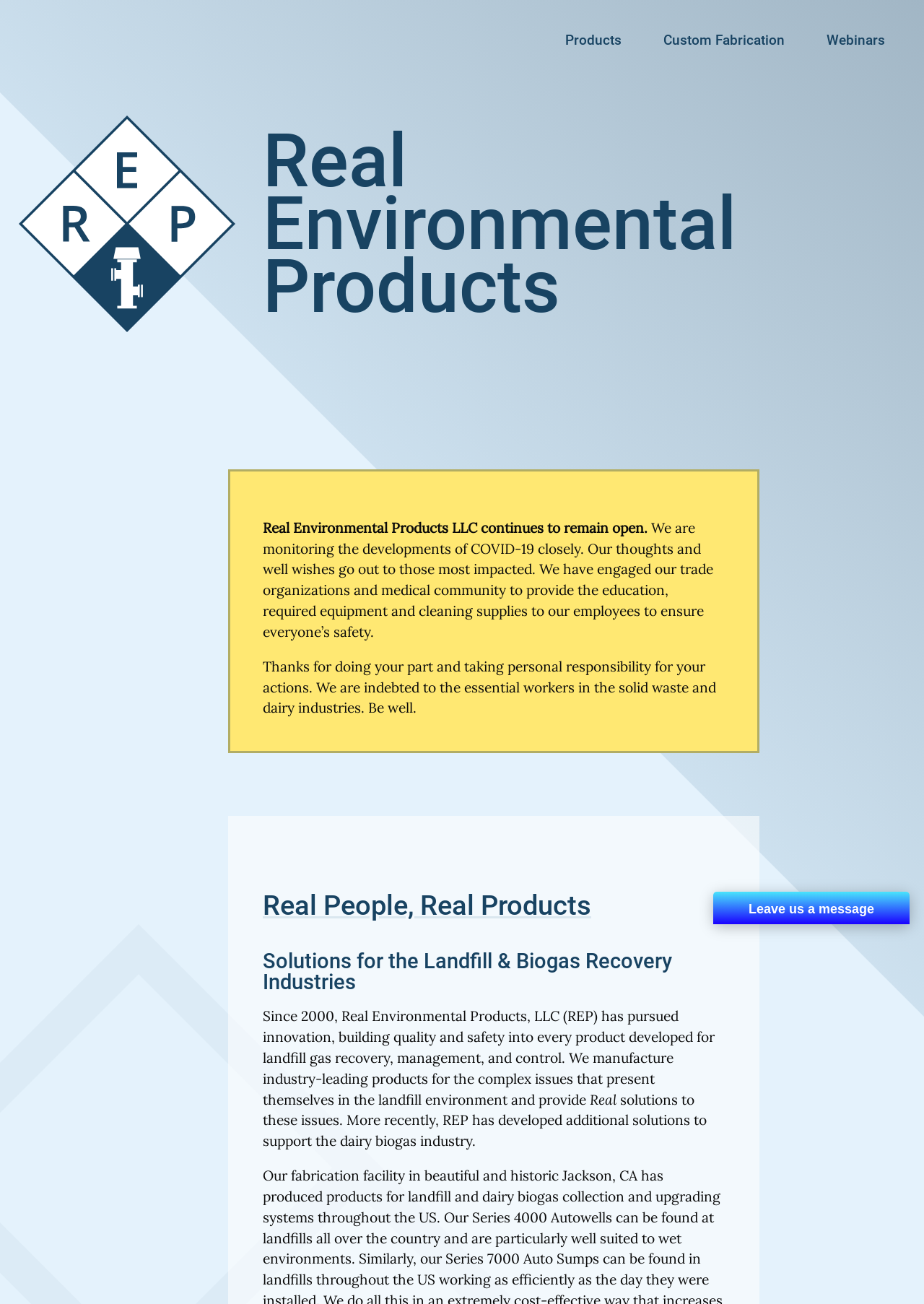Carefully examine the image and provide an in-depth answer to the question: What industry does the company serve?

I determined the industry served by the company by reading the static text elements within the article section. The text mentions 'landfill gas recovery, management, and control' and 'dairy biogas industry', indicating that the company serves the landfill and biogas recovery industries.